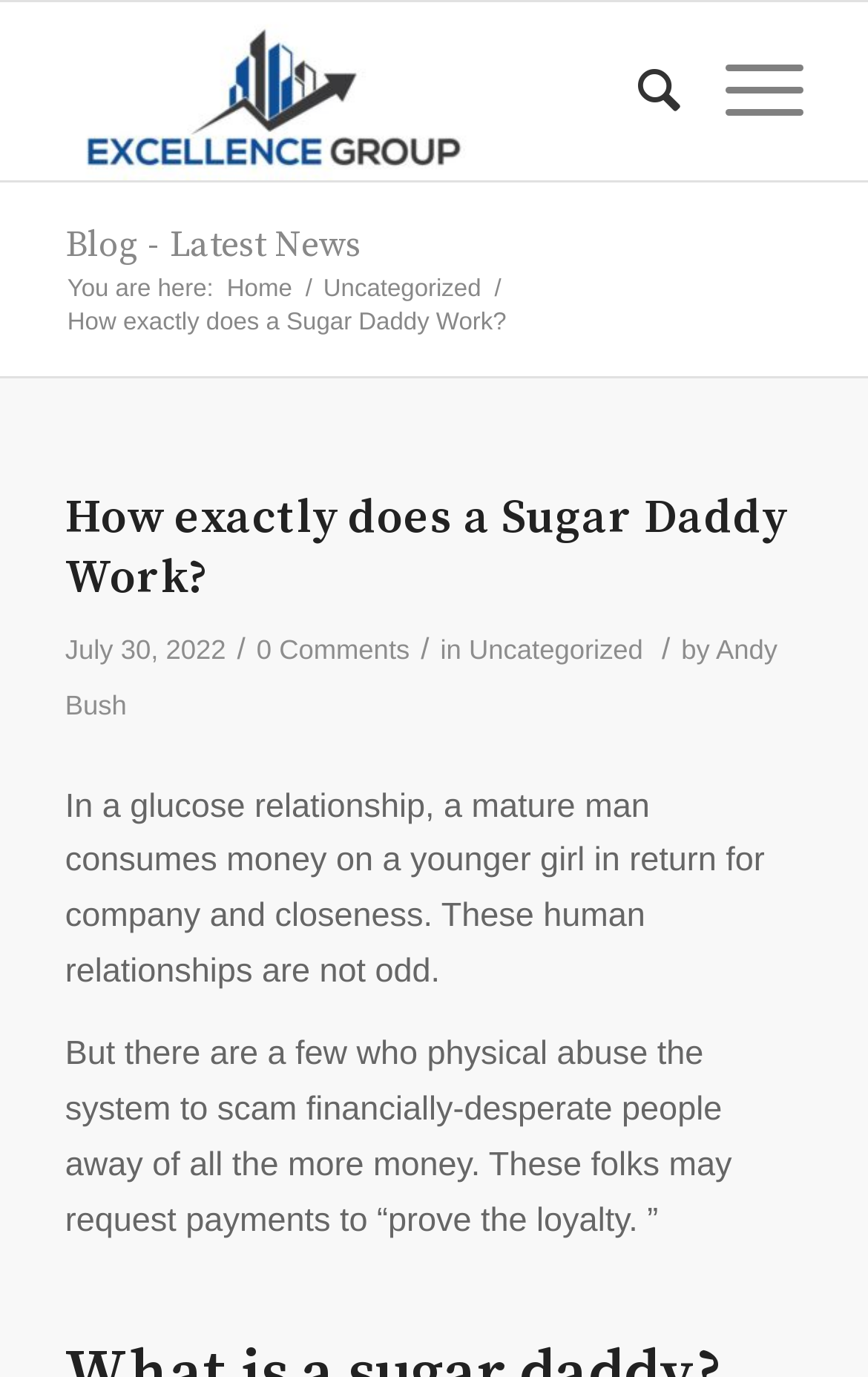Find and generate the main title of the webpage.

How exactly does a Sugar Daddy Work?